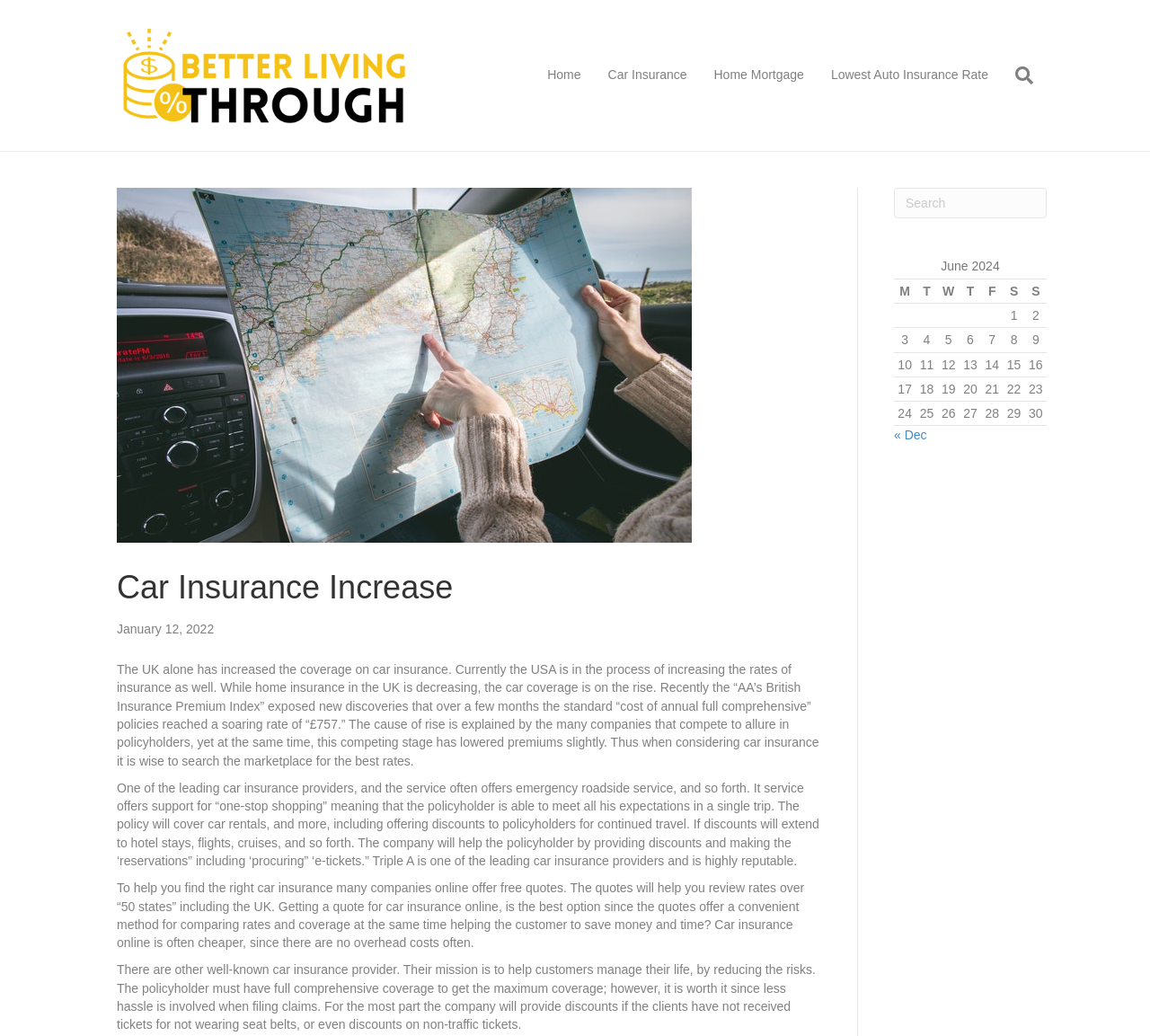Give a one-word or phrase response to the following question: What is the purpose of the table in the bottom-right corner of the webpage?

To display a calendar